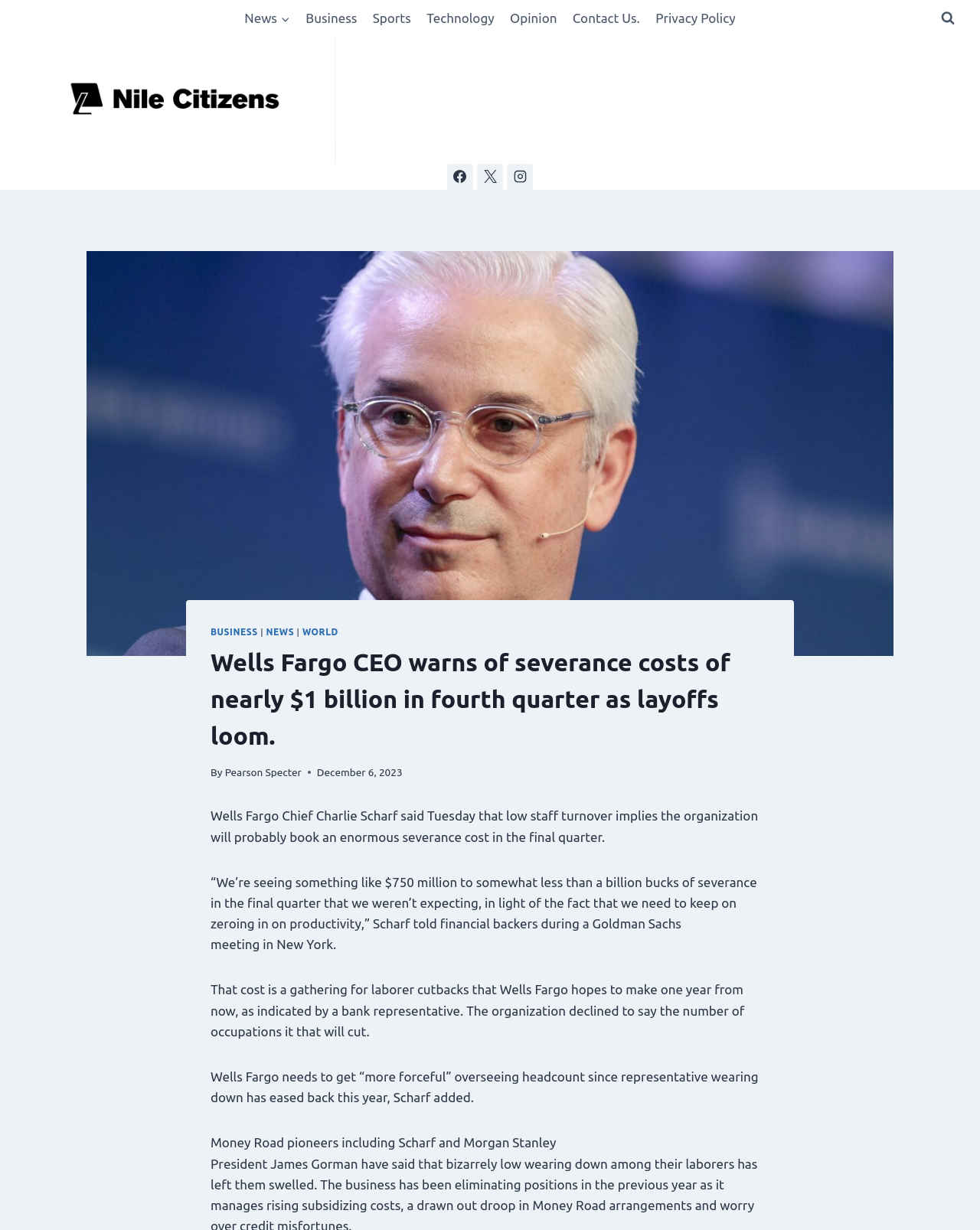What is the topic of the news article?
Using the visual information, answer the question in a single word or phrase.

Wells Fargo CEO